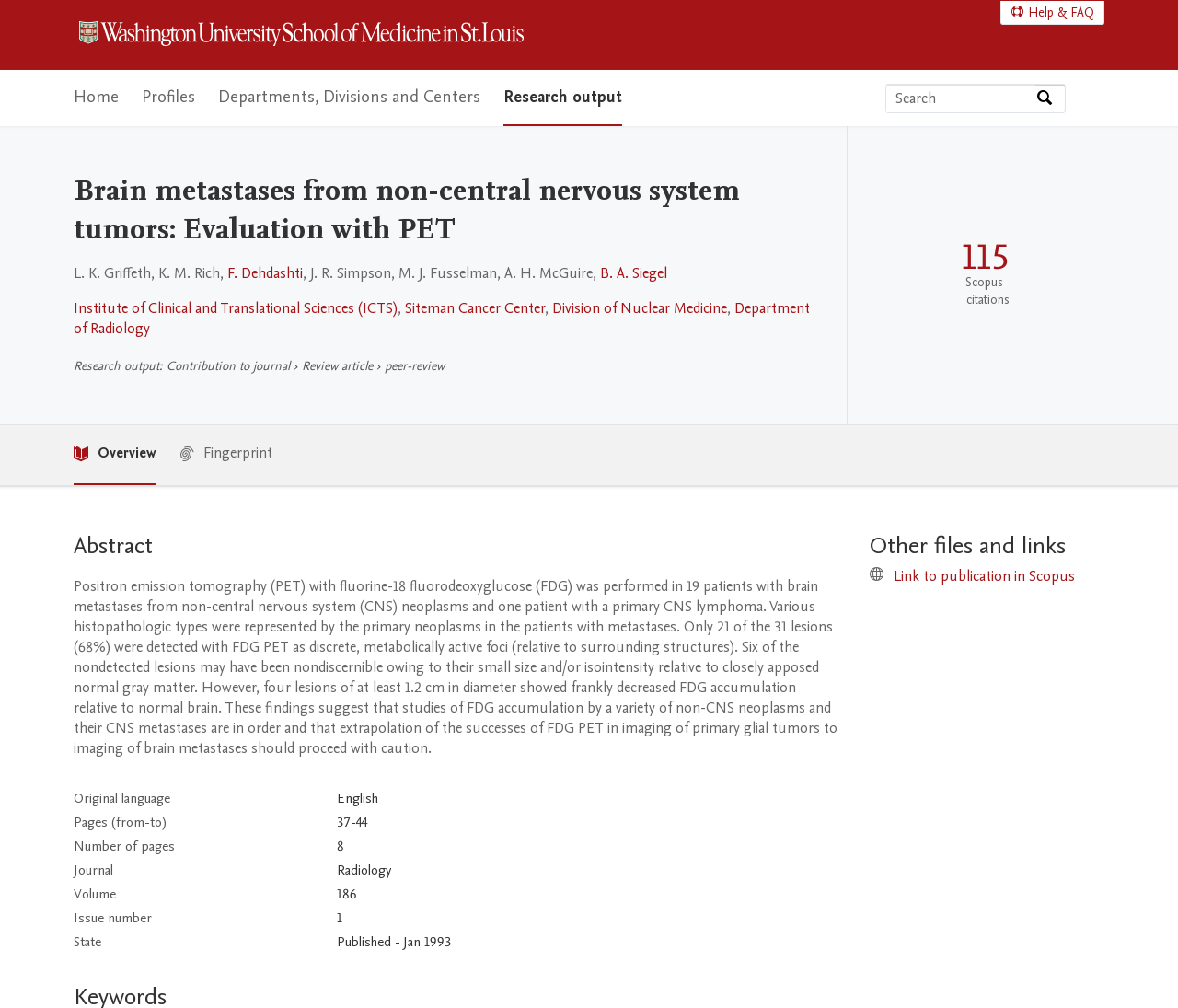How many authors are listed for the research output? Based on the screenshot, please respond with a single word or phrase.

5